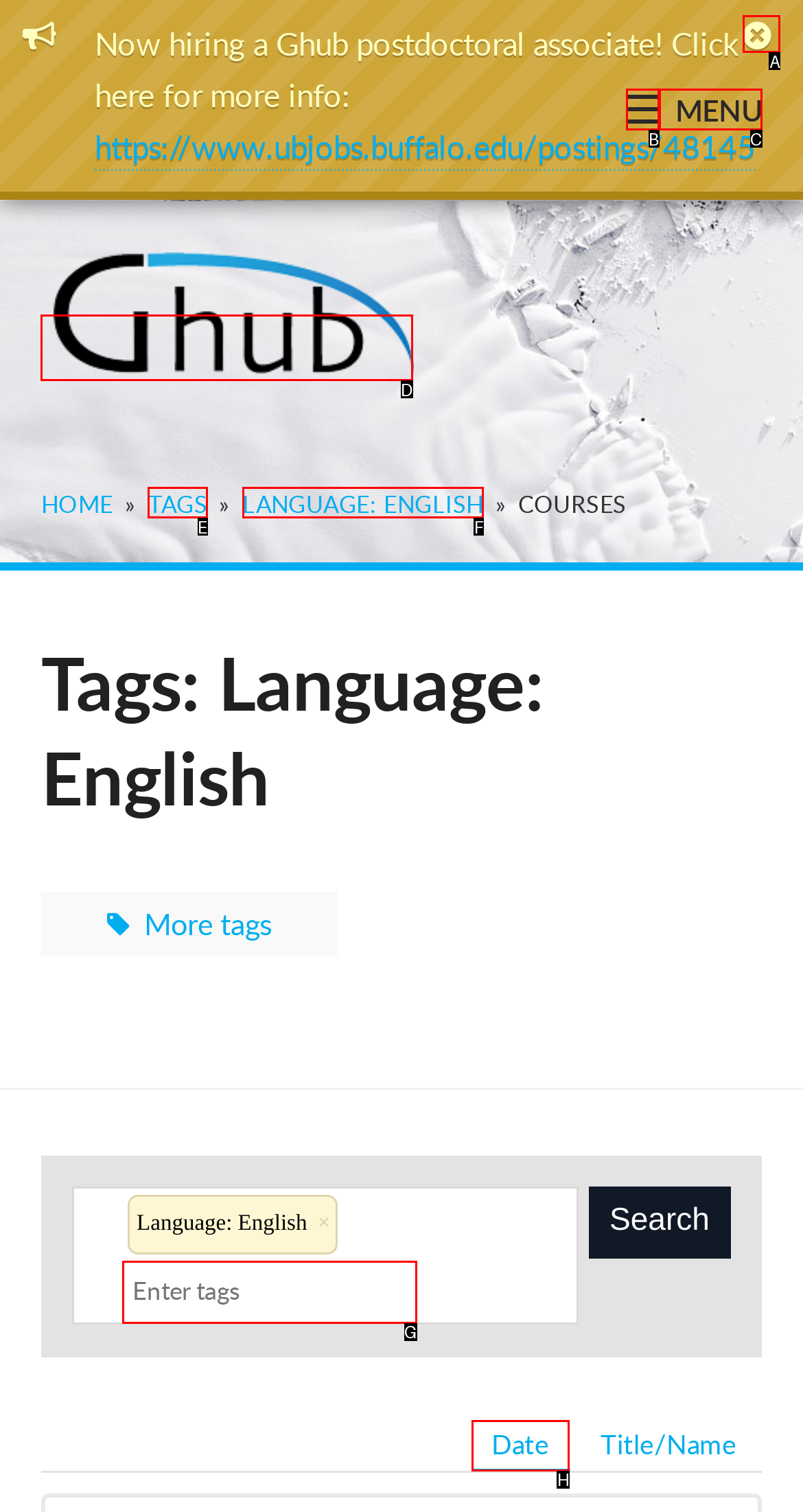Identify the HTML element to click to execute this task: Click the Ghub logo Respond with the letter corresponding to the proper option.

D